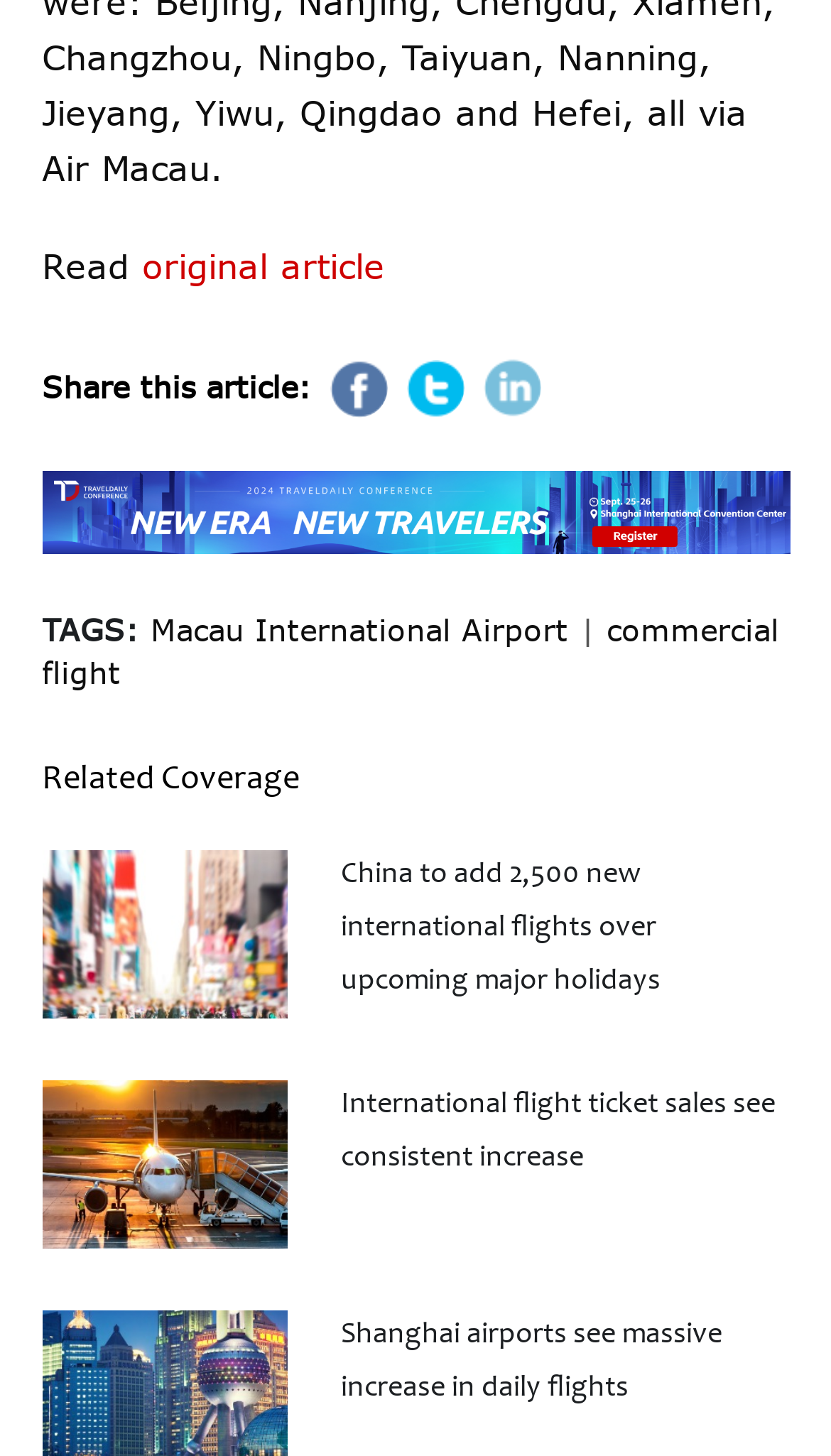Please specify the bounding box coordinates of the element that should be clicked to execute the given instruction: 'Read the original article'. Ensure the coordinates are four float numbers between 0 and 1, expressed as [left, top, right, bottom].

[0.171, 0.168, 0.463, 0.198]